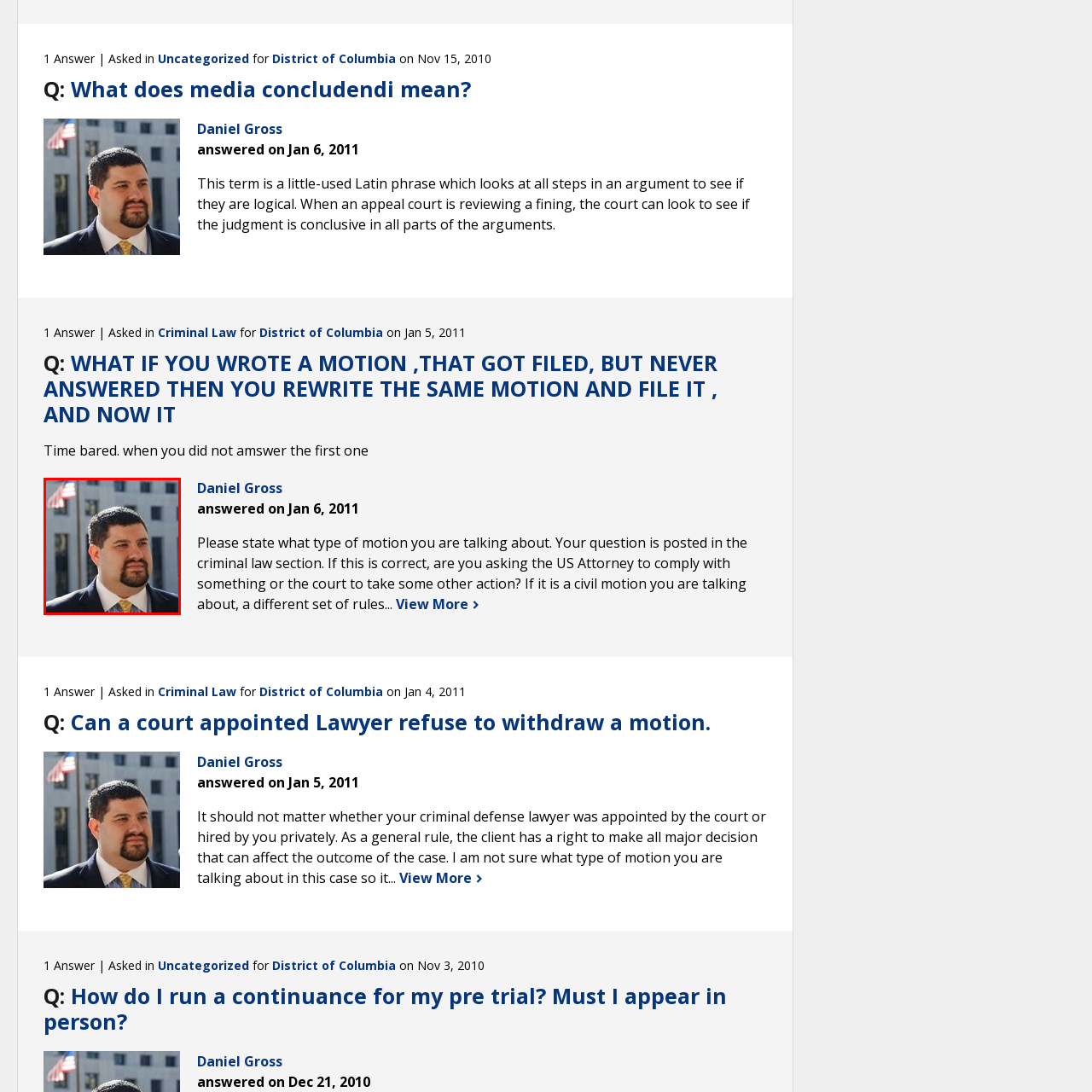Who is credited with providing the answer to a legal question?
Examine the visual content inside the red box and reply with a single word or brief phrase that best answers the question.

Daniel Gross